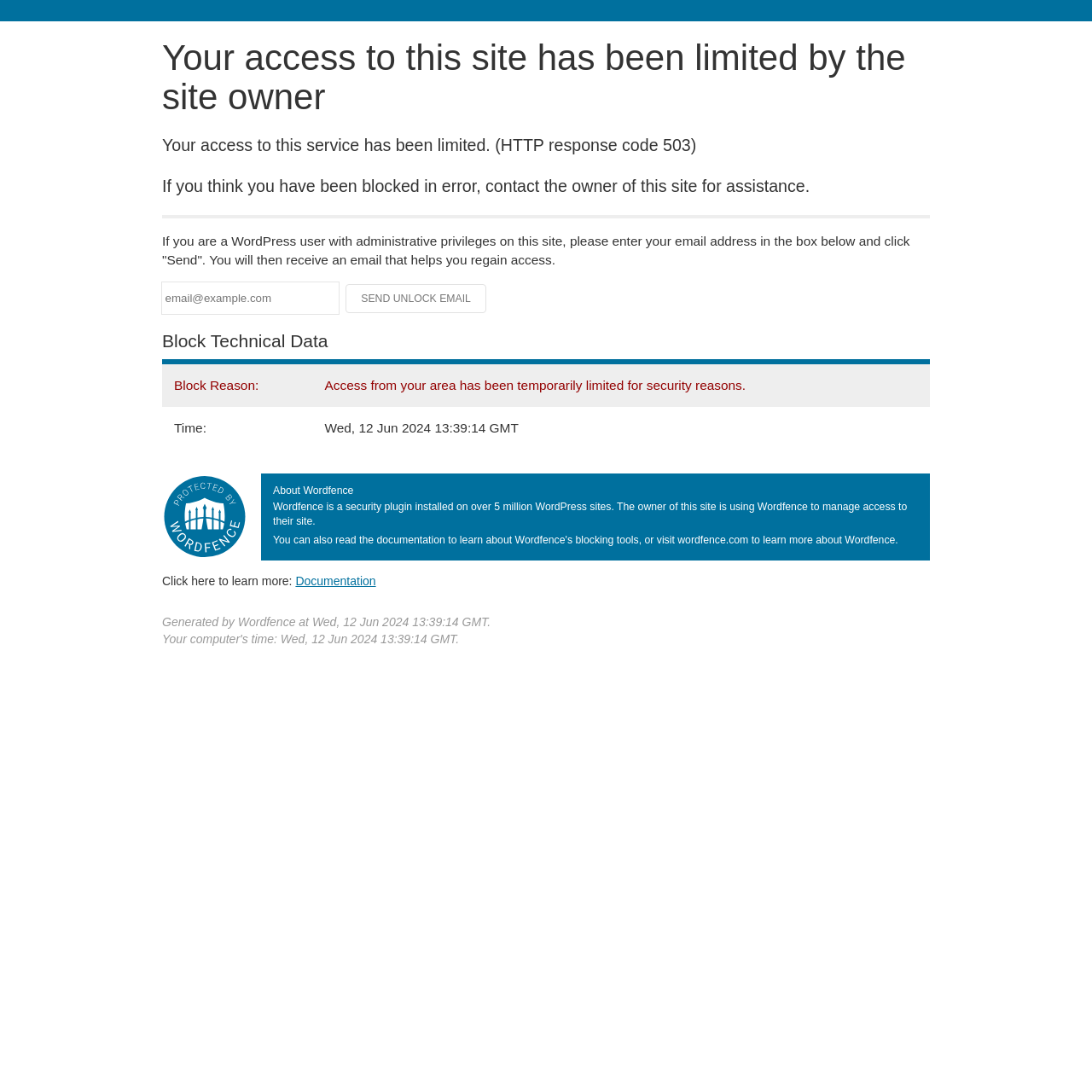Elaborate on the information and visuals displayed on the webpage.

This webpage appears to be a blocked access page, indicating that the user's access to the site has been limited by the site owner. At the top of the page, there is a heading that states "Your access to this site has been limited by the site owner". Below this heading, there are three paragraphs of text explaining the reason for the block, how to regain access, and what to do if you are a WordPress user with administrative privileges.

Below these paragraphs, there is a horizontal separator line, followed by a section where users can enter their email address to receive an unlock email. This section includes a textbox to input the email address, a static text element with a placeholder email address, and a "Send Unlock Email" button.

Further down the page, there is a heading titled "Block Technical Data", which is followed by a table containing two rows of data. The first row displays the block reason, and the second row displays the time of the block.

To the right of the table, there is an image. Below the image, there is a heading titled "About Wordfence", which is followed by a paragraph of text describing what Wordfence is and its purpose. There is also a link to learn more about Wordfence.

At the very bottom of the page, there is a static text element displaying the generation time of the page by Wordfence.